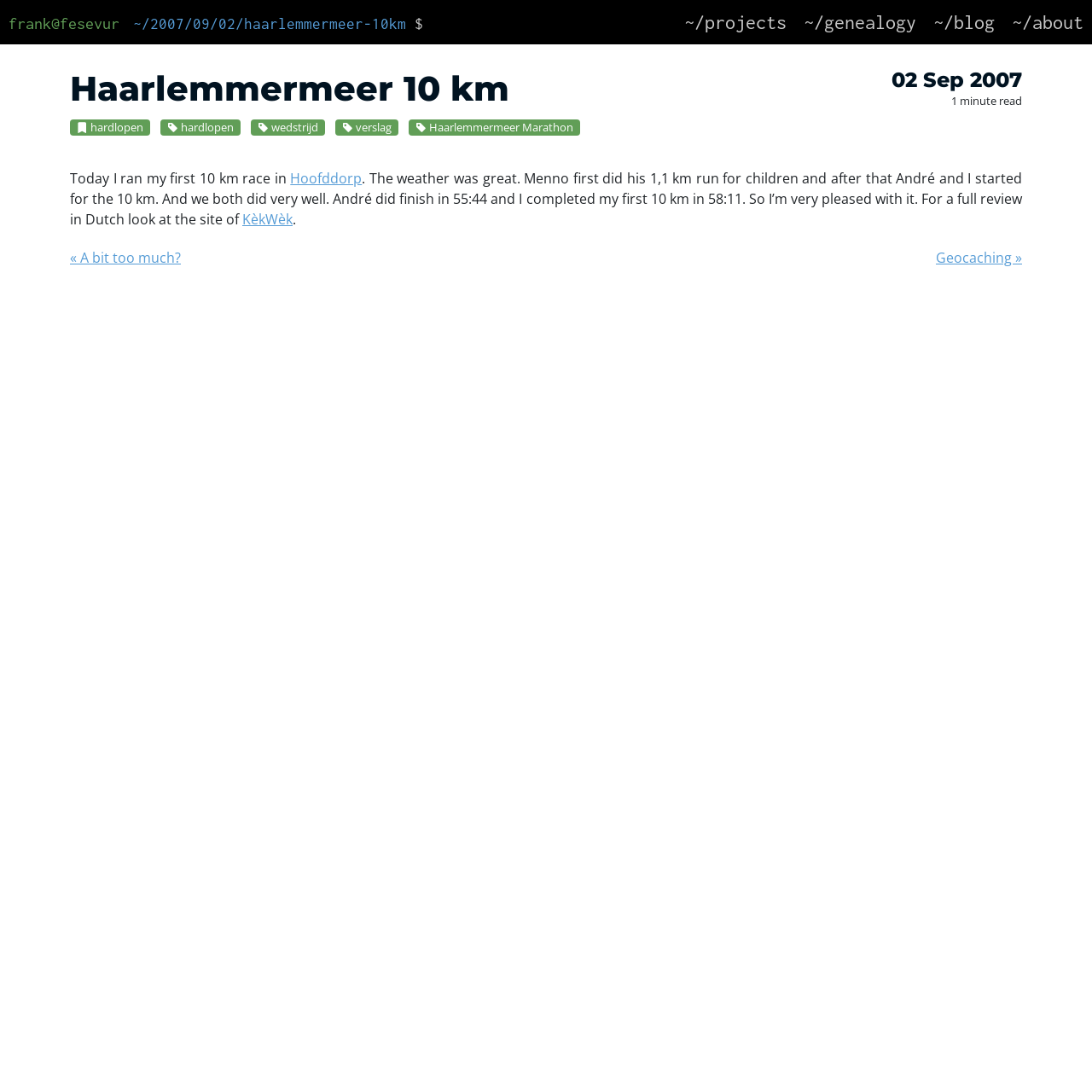What is the category of the post?
Use the image to give a comprehensive and detailed response to the question.

The category of the post can be found in the text, which mentions 'category: hardlopen'. This suggests that the category of the post is hardlopen, which is a Dutch word for running.